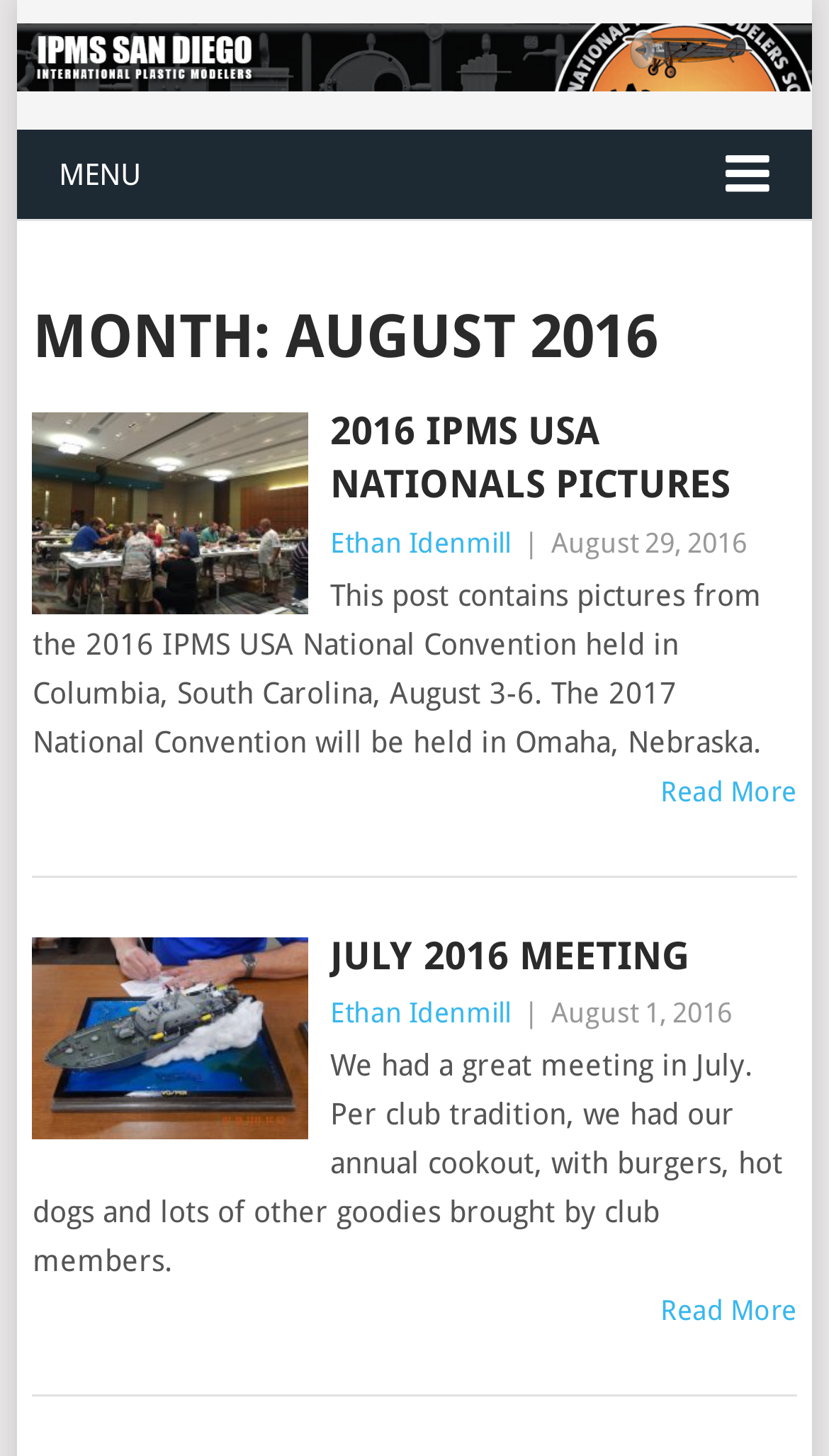Offer a comprehensive description of the webpage’s content and structure.

The webpage is about IPMS San Diego, with a focus on events and meetings in August 2016. At the top, there is a heading with the title "IPMS San Diego" accompanied by an image with the same name. Next to it, there is a menu link. Below the title, there is a heading that indicates the month and year, "MONTH: AUGUST 2016".

The main content of the page is divided into two sections, each containing an article. The first article has a heading "2016 IPMS USA NATIONALS PICTURES" and contains links to pictures from the event, along with the name of the photographer, Ethan Idenmill, and the date, August 29, 2016. There is also a brief description of the event, which was held in Columbia, South Carolina, and a link to read more.

The second article has a heading "JULY 2016 MEETING" and contains links to information about the meeting, along with the name of the author, Ethan Idenmill, and the date, August 1, 2016. There is also a brief description of the meeting, which included a cookout, and a link to read more.

Throughout the page, there are several links to read more about each event, as well as links to pictures and other relevant information. The overall structure of the page is organized, with clear headings and concise text, making it easy to navigate and find information about IPMS San Diego's events.